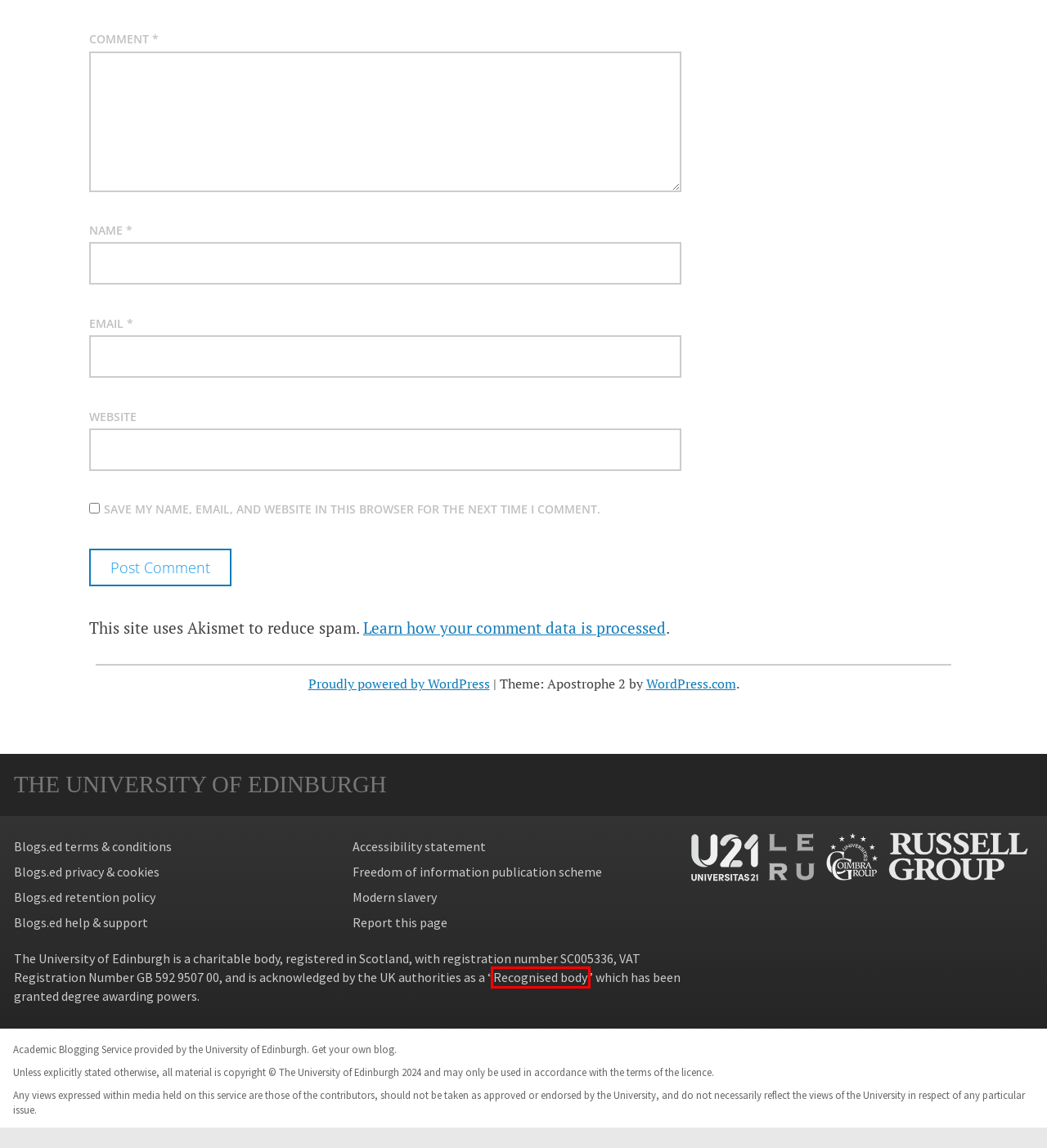Examine the screenshot of the webpage, which has a red bounding box around a UI element. Select the webpage description that best fits the new webpage after the element inside the red bounding box is clicked. Here are the choices:
A. Check if your university or college can award a degree: Overview - GOV.UK
B. Terms and conditions of use | The University of Edinburgh
C. About – IAD4RESEARCHERS
D. Blog Tool, Publishing Platform, and CMS – WordPress.org
E. Privacy Policy – Akismet
F. Modern slavery statement | The University of Edinburgh
G. Diverse Career Paths – IAD4RESEARCHERS
H. blogs.ed – Staff and student blogs for our connected learning community

A